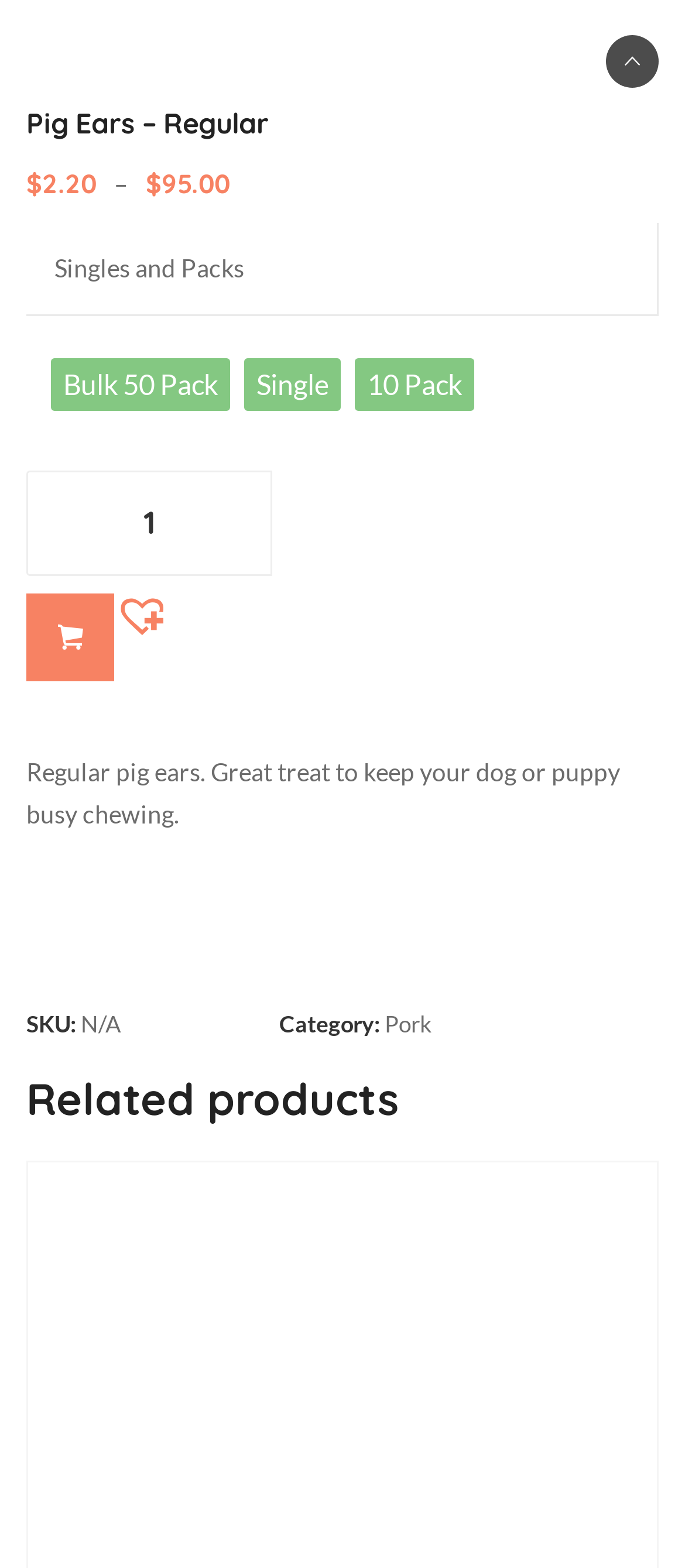Based on what you see in the screenshot, provide a thorough answer to this question: What is the purpose of the 'Add to Wishlist' button?

The purpose of the 'Add to Wishlist' button can be inferred from its text and its location next to the 'ADD TO CART' button, which suggests that it allows users to add the product to their wishlist.